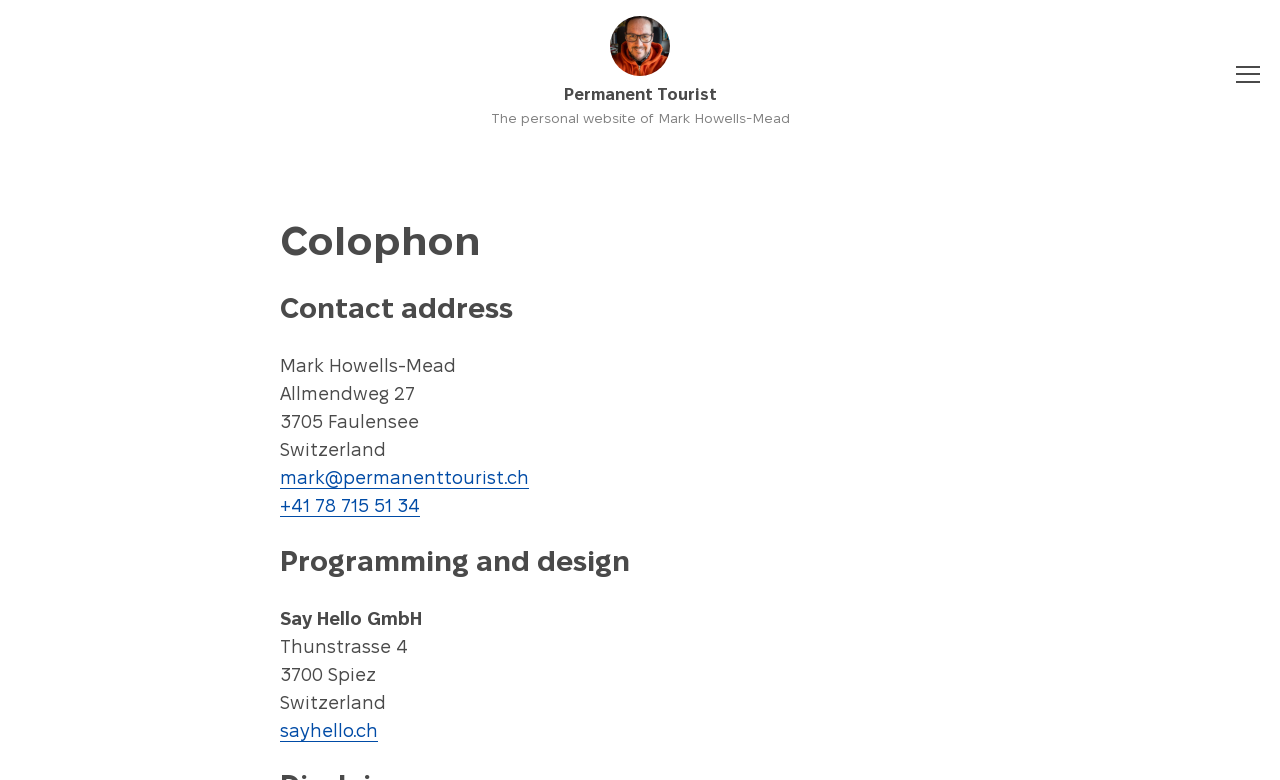What is the country where Mark Howells-Mead is located?
With the help of the image, please provide a detailed response to the question.

The answer can be found in the contact address section, where the country is mentioned as 'Switzerland'.